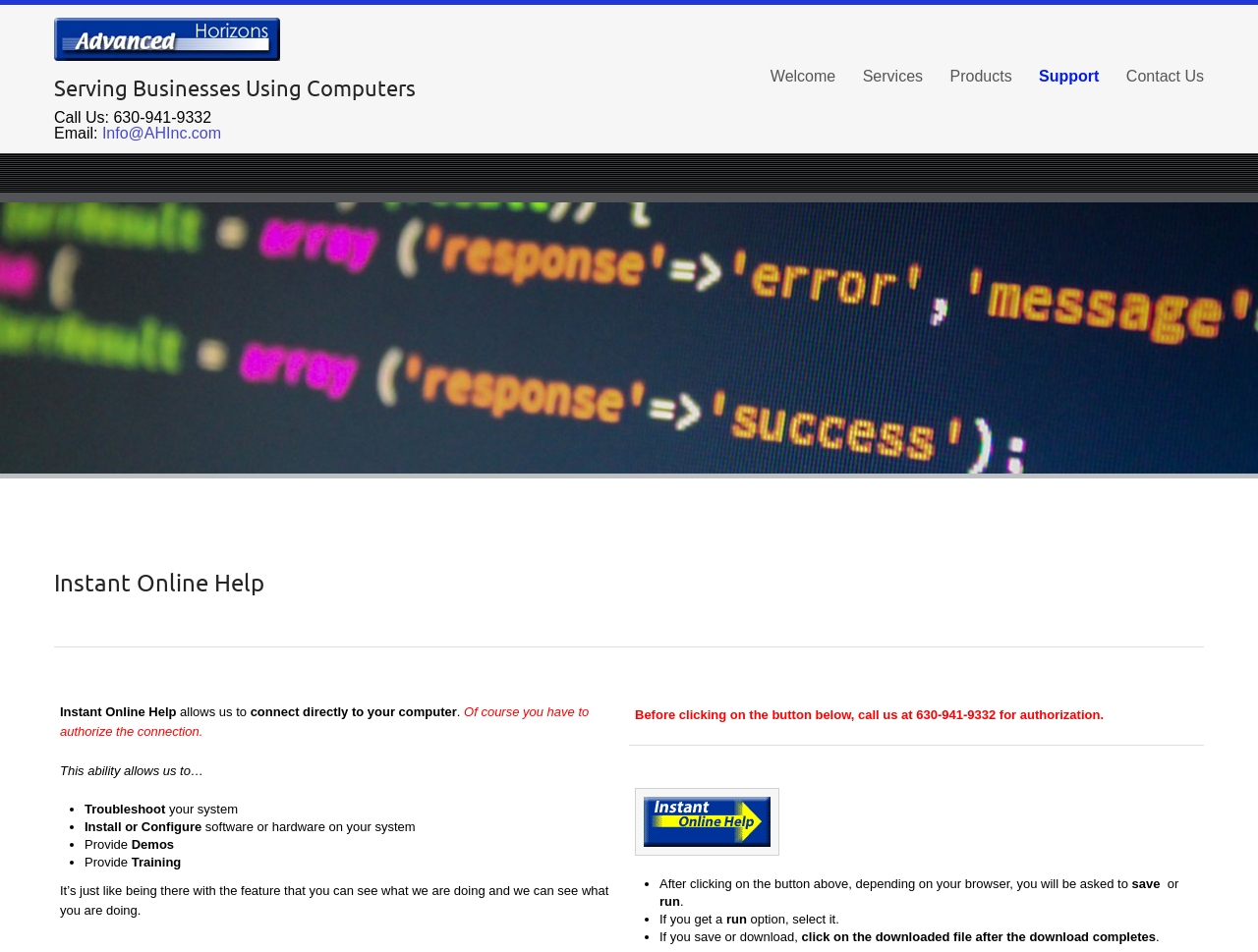Can you extract the primary headline text from the webpage?

Instant Online Help